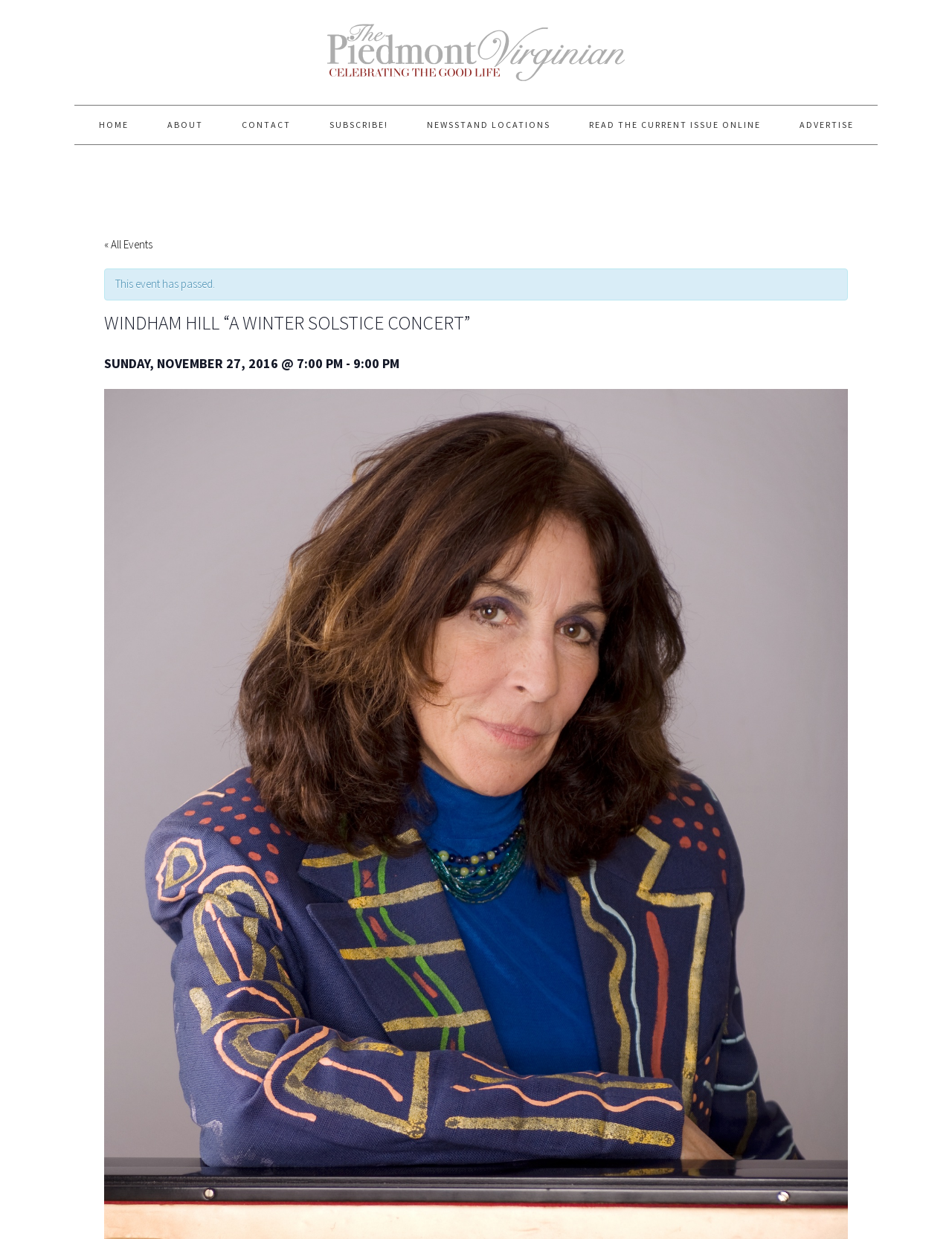Refer to the image and provide a thorough answer to this question:
What is the status of the event?

I found the answer by looking at the StaticText element with the text 'This event has passed.' which indicates the status of the event.